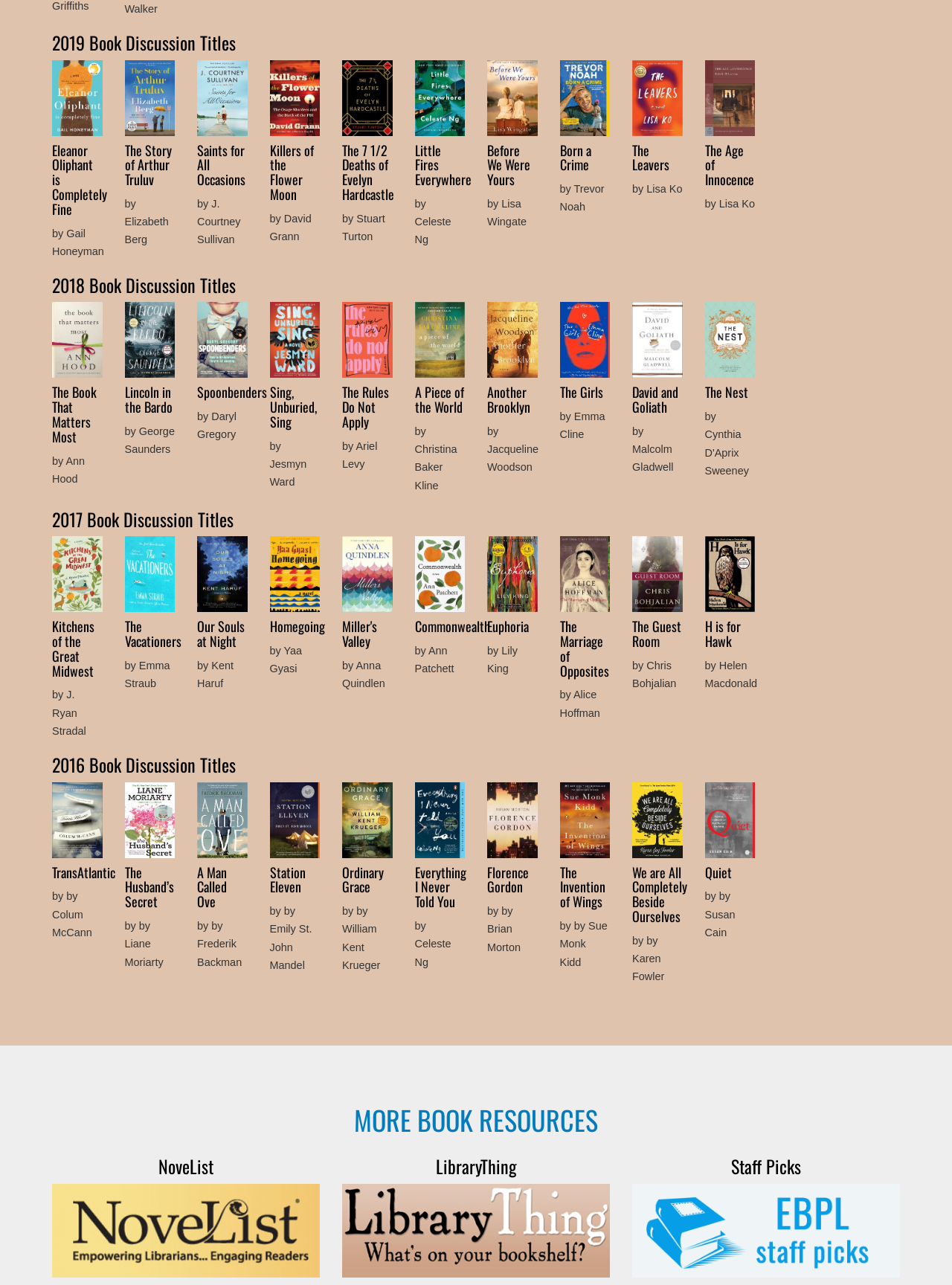Please indicate the bounding box coordinates for the clickable area to complete the following task: "Click on 'Eleanor Oliphant is Completely Fine'". The coordinates should be specified as four float numbers between 0 and 1, i.e., [left, top, right, bottom].

[0.055, 0.109, 0.112, 0.17]